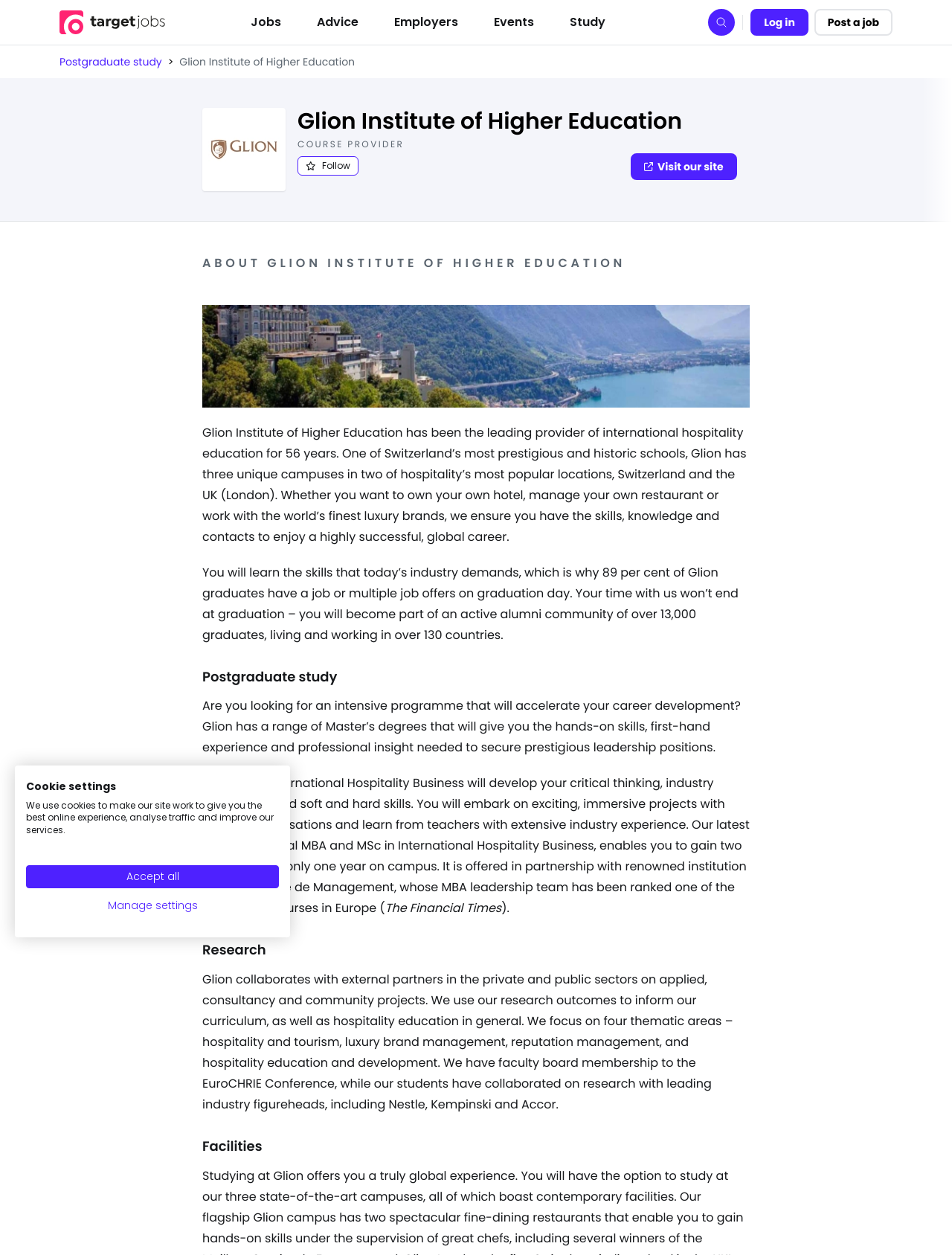What are the four thematic areas of research that Glion focuses on?
Refer to the image and provide a one-word or short phrase answer.

hospitality and tourism, luxury brand management, reputation management, and hospitality education and development